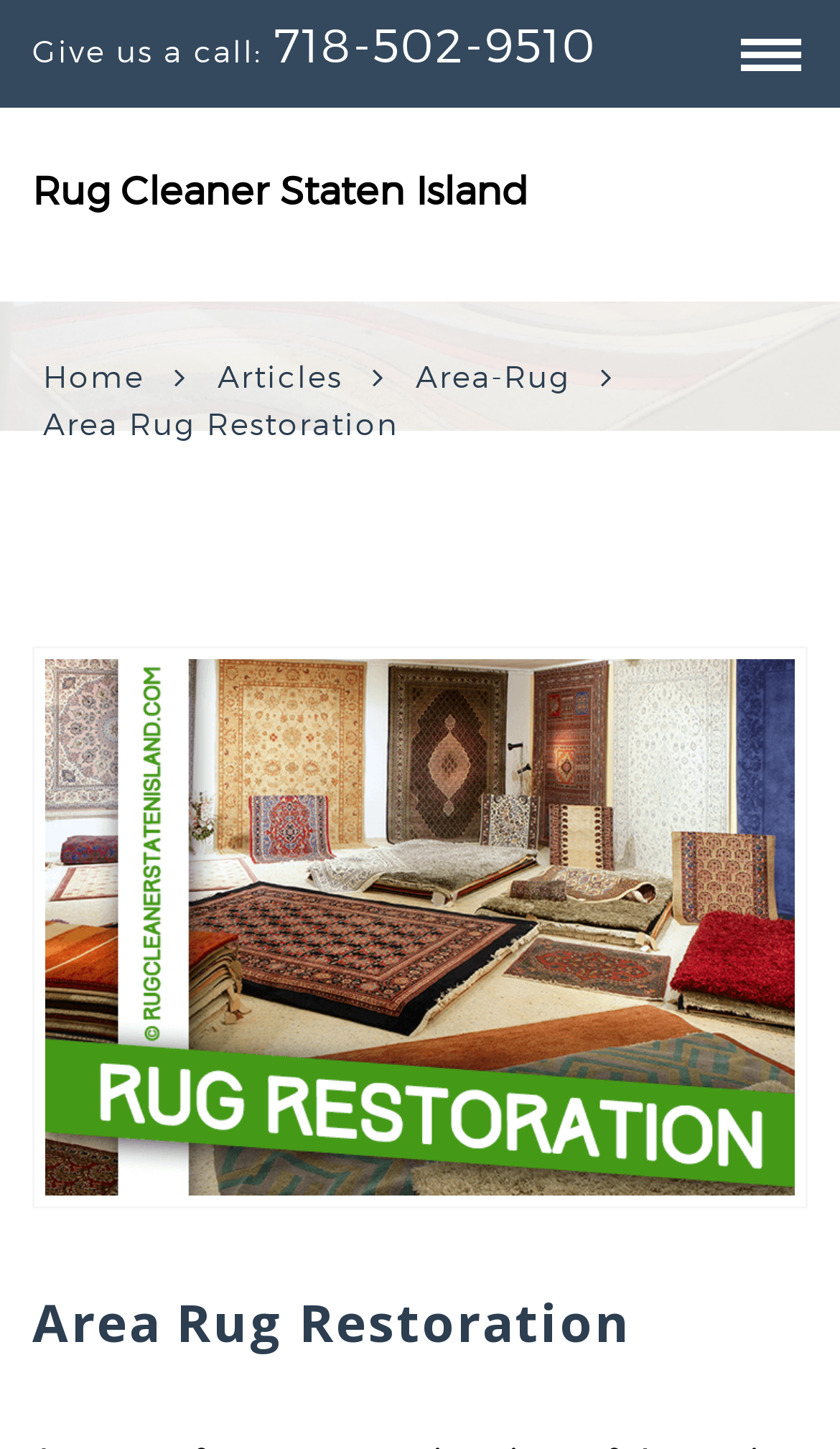Using the information in the image, give a comprehensive answer to the question: 
How many social media links are there?

I counted the number of link elements with empty text and identical bounding box coordinates, which are likely social media links, and found 4 of them.